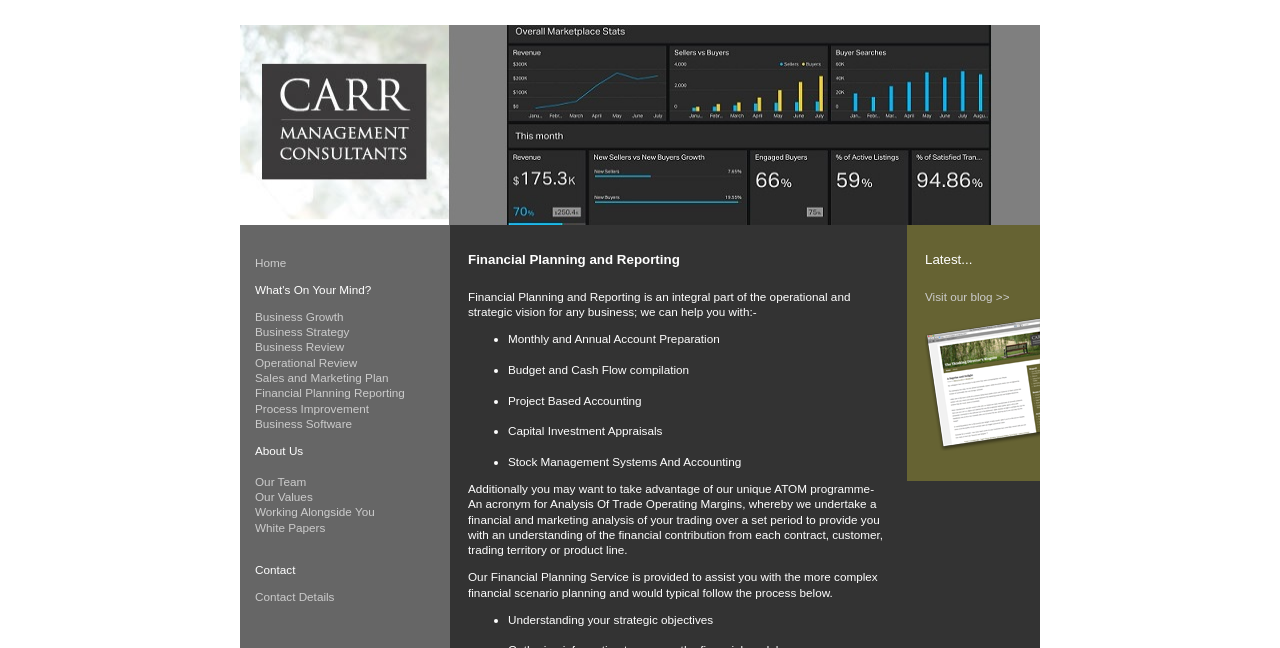Specify the bounding box coordinates of the element's area that should be clicked to execute the given instruction: "Click on Home". The coordinates should be four float numbers between 0 and 1, i.e., [left, top, right, bottom].

[0.199, 0.395, 0.224, 0.415]